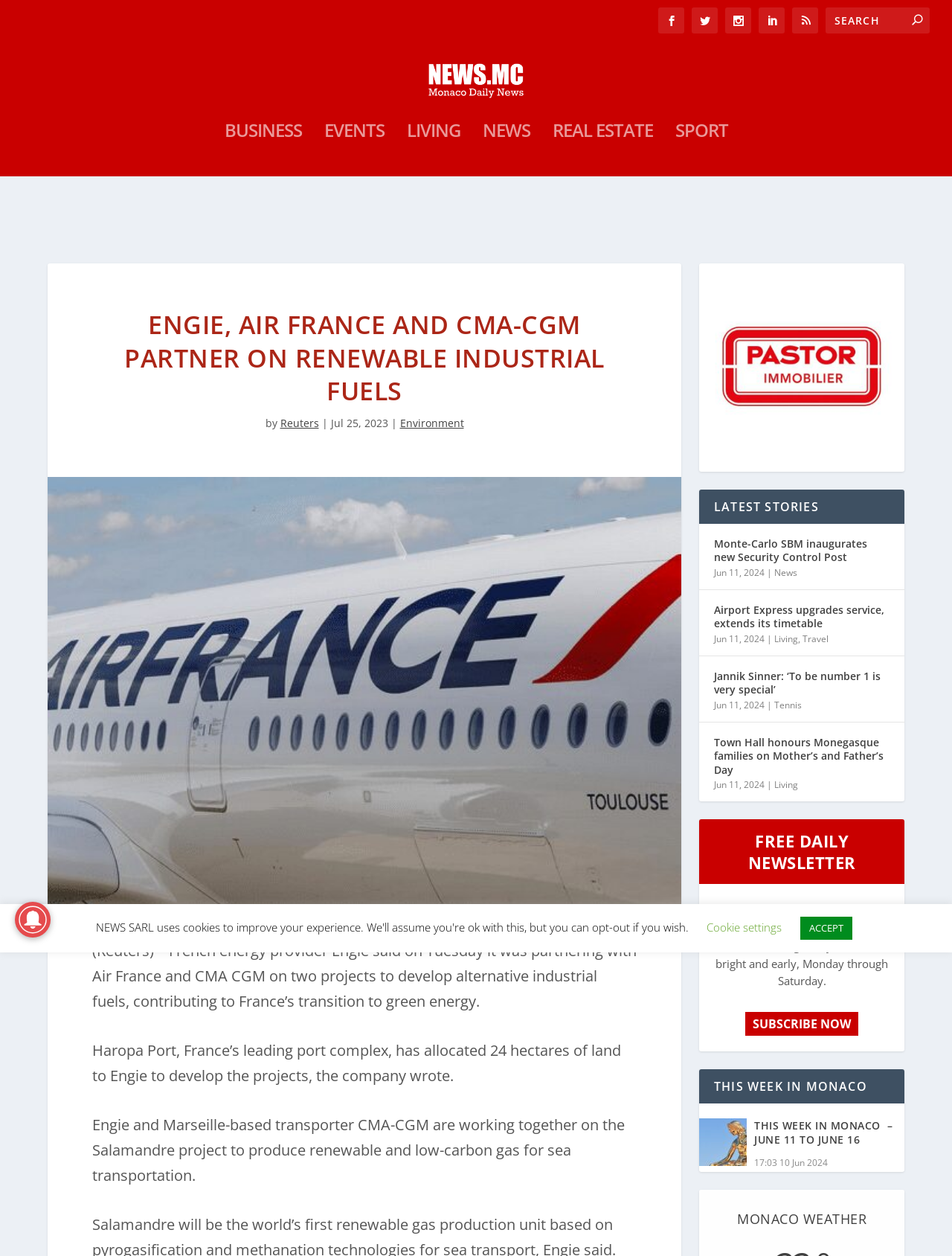Based on the element description: "SUBSCRIBE NOW", identify the UI element and provide its bounding box coordinates. Use four float numbers between 0 and 1, [left, top, right, bottom].

[0.783, 0.807, 0.902, 0.826]